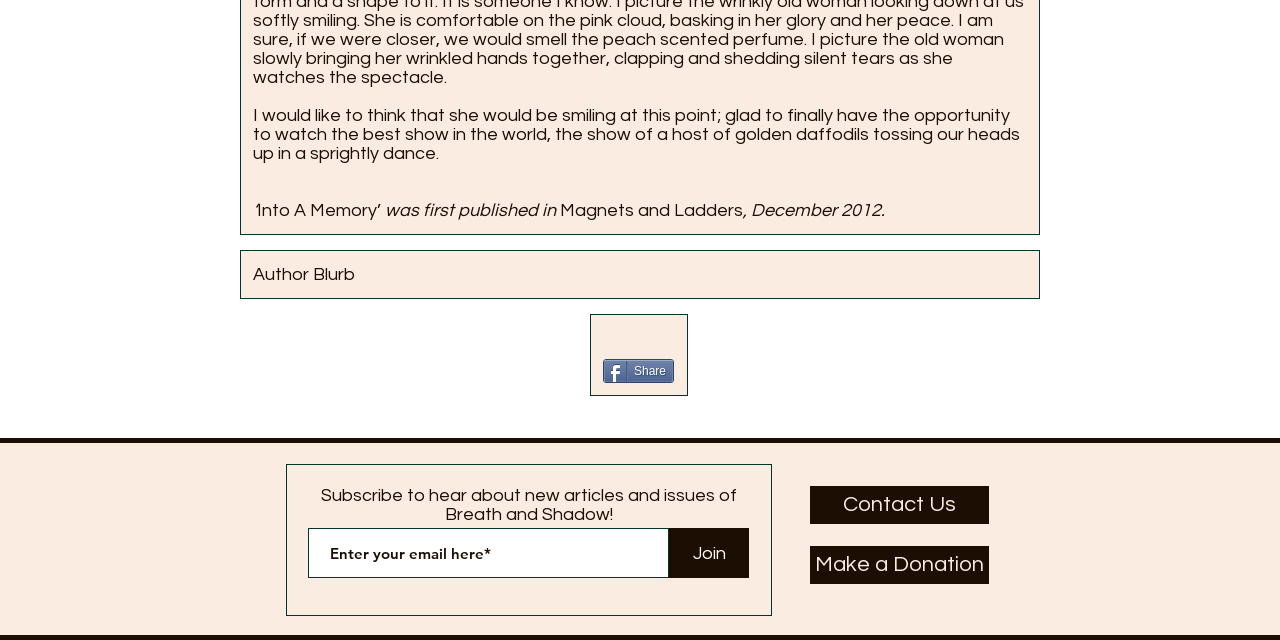Provide the bounding box coordinates of the HTML element this sentence describes: "Join". The bounding box coordinates consist of four float numbers between 0 and 1, i.e., [left, top, right, bottom].

[0.523, 0.826, 0.585, 0.904]